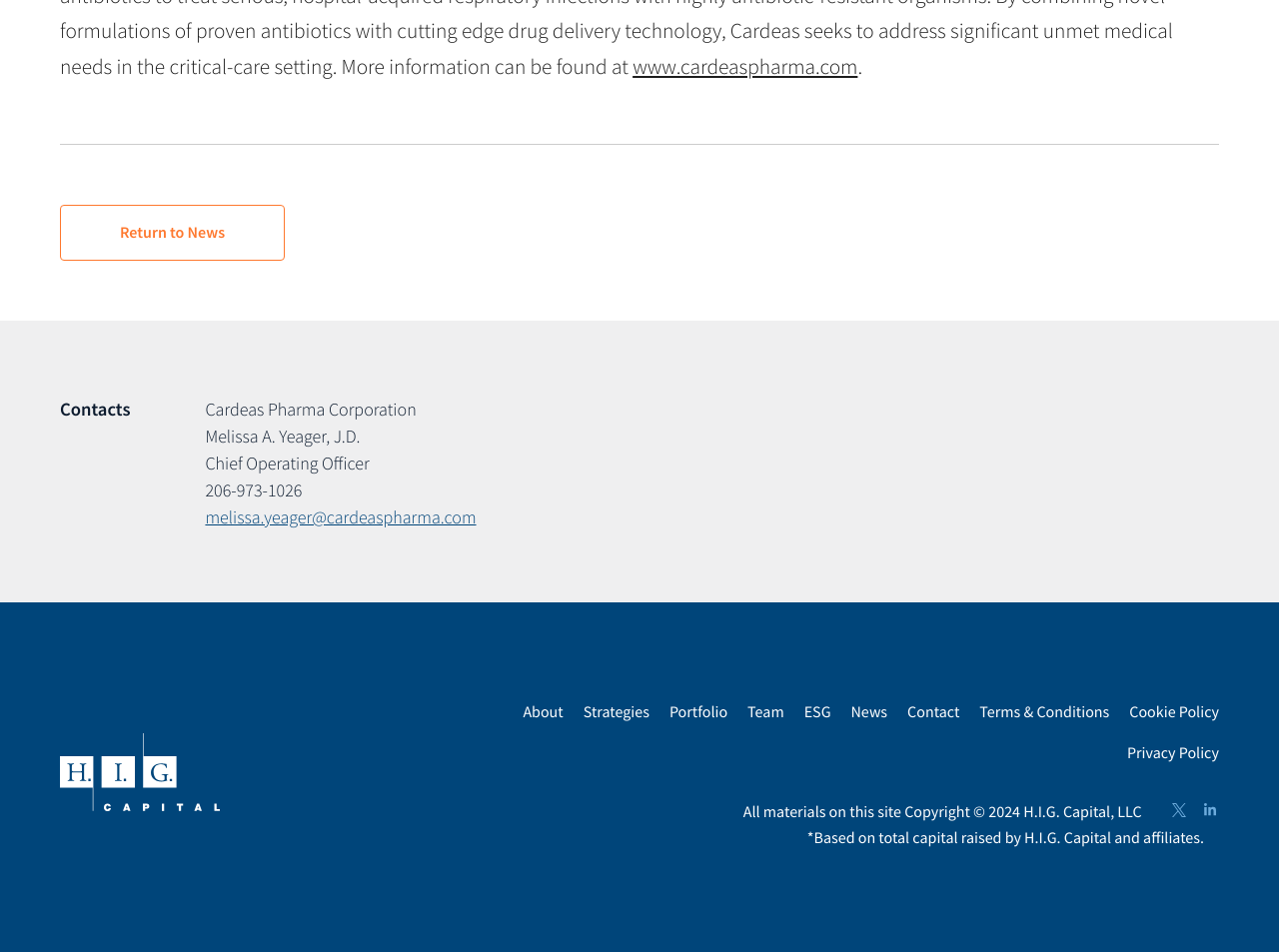How many social media links are present at the bottom of the webpage?
Using the visual information, reply with a single word or short phrase.

2